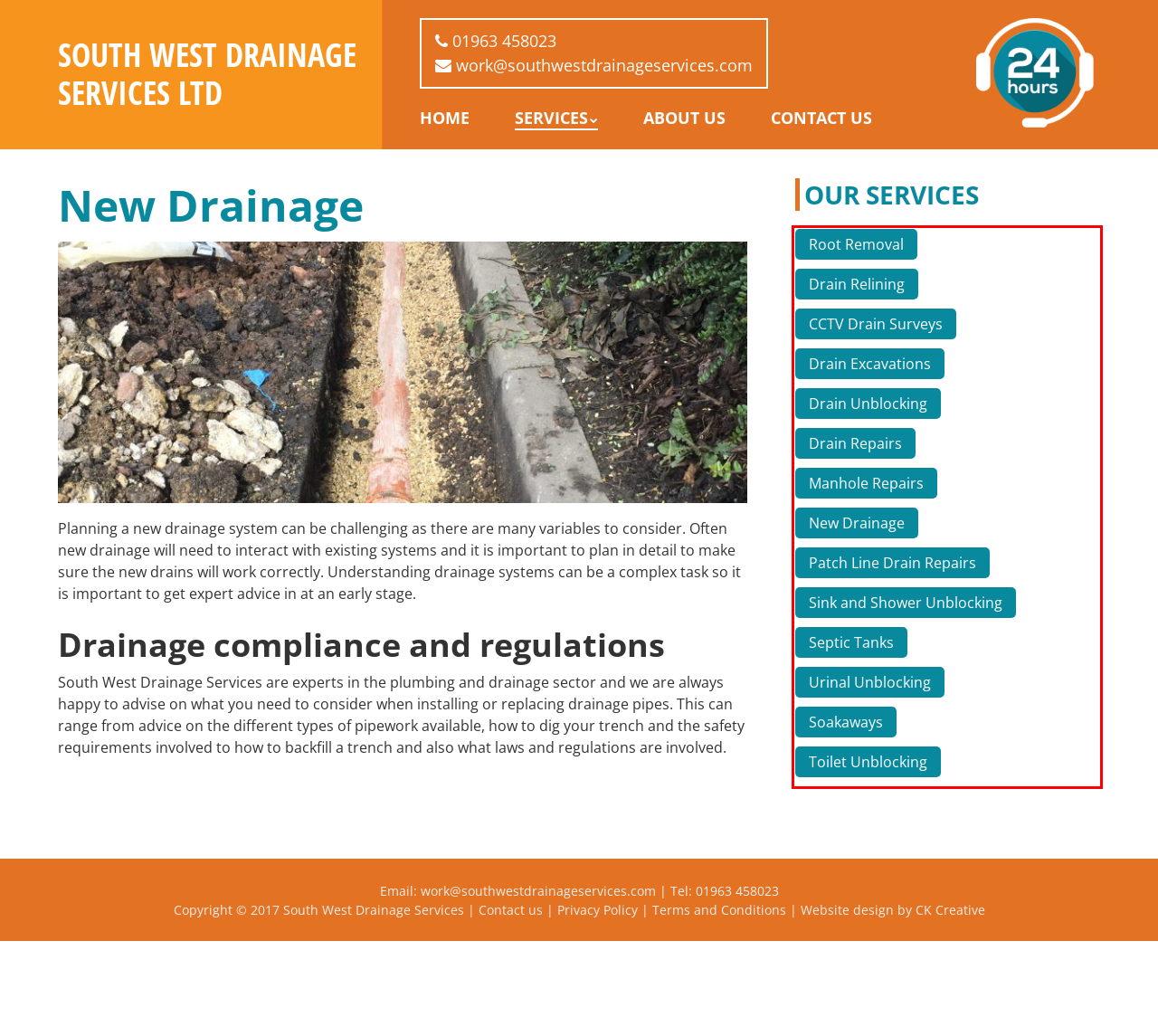Please identify the text within the red rectangular bounding box in the provided webpage screenshot.

Root Removal Drain Relining CCTV Drain Surveys Drain Excavations Drain Unblocking Drain Repairs Manhole Repairs New Drainage Patch Line Drain Repairs Sink and Shower Unblocking Septic Tanks Urinal Unblocking Soakaways Toilet Unblocking